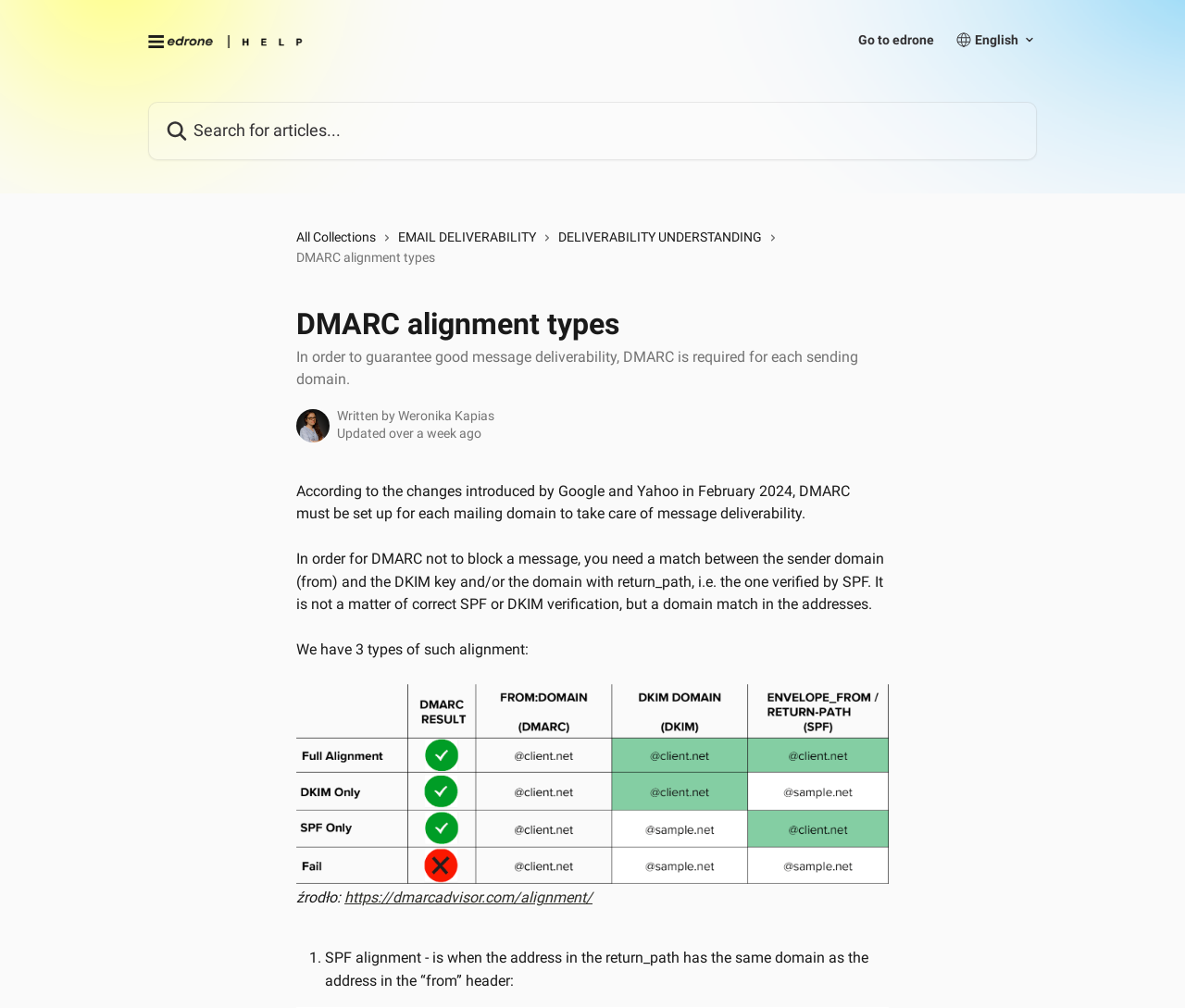How many types of DMARC alignment are there?
Answer the question with a single word or phrase, referring to the image.

3